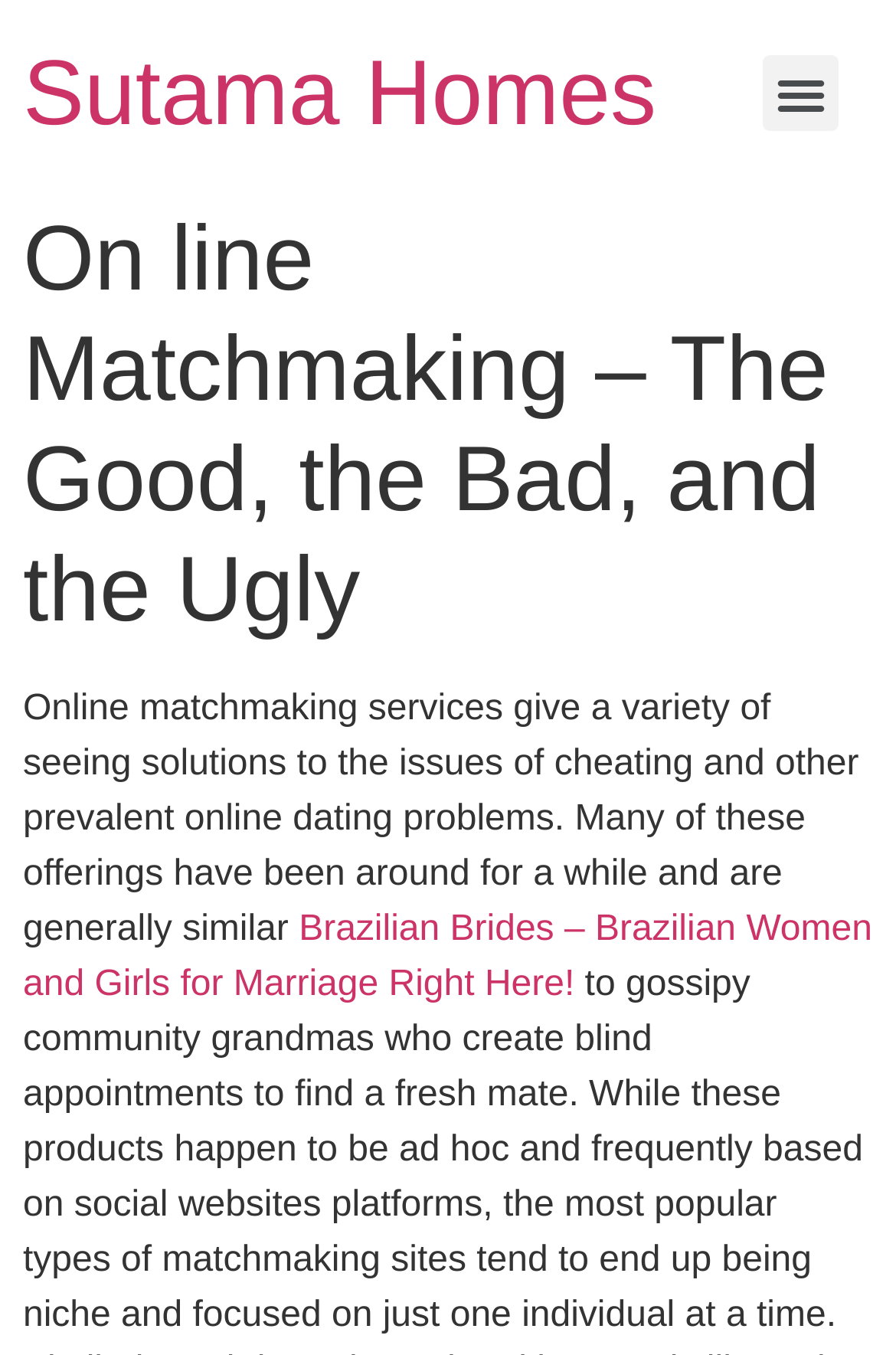Please find the bounding box for the UI element described by: "Sutama Homes".

[0.026, 0.031, 0.732, 0.106]